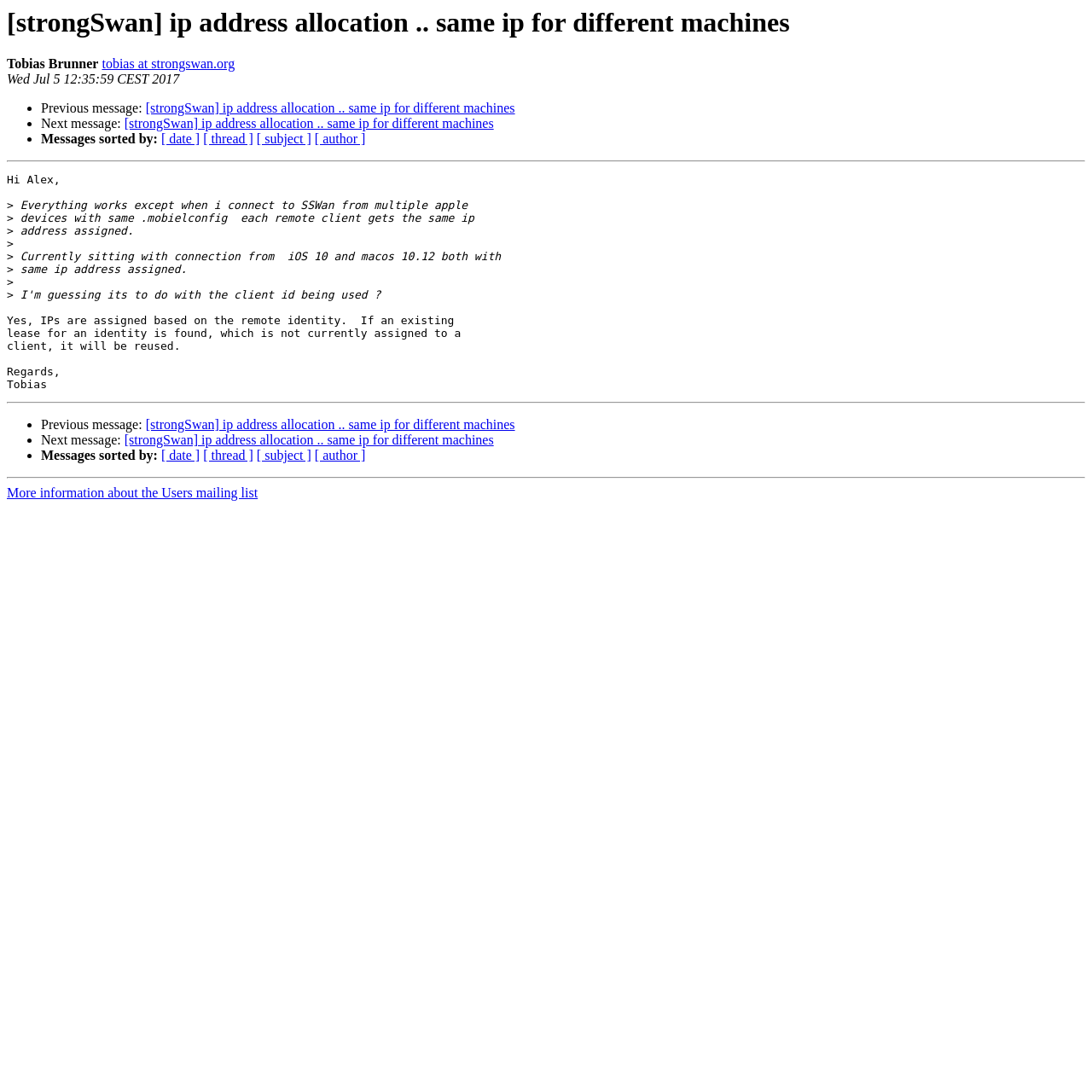Extract the top-level heading from the webpage and provide its text.

[strongSwan] ip address allocation .. same ip for different machines